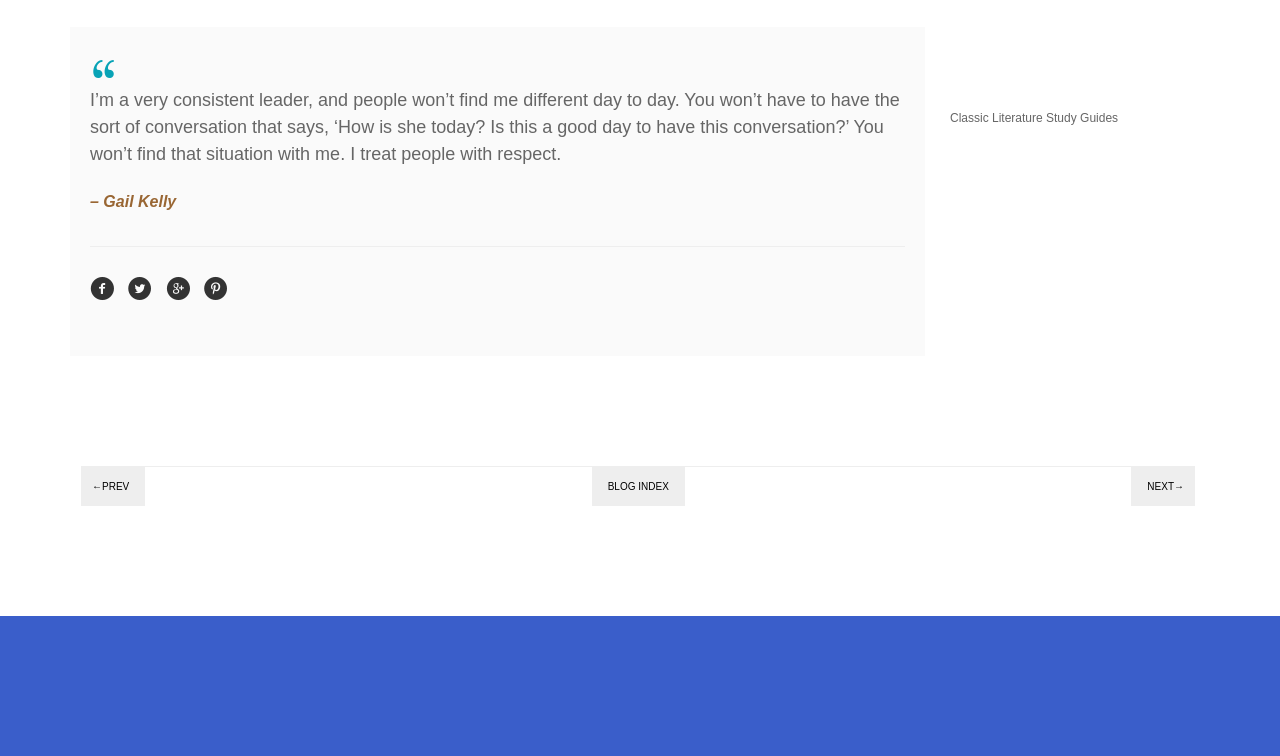Identify the bounding box for the UI element described as: "Next→". Ensure the coordinates are four float numbers between 0 and 1, formatted as [left, top, right, bottom].

[0.884, 0.617, 0.934, 0.67]